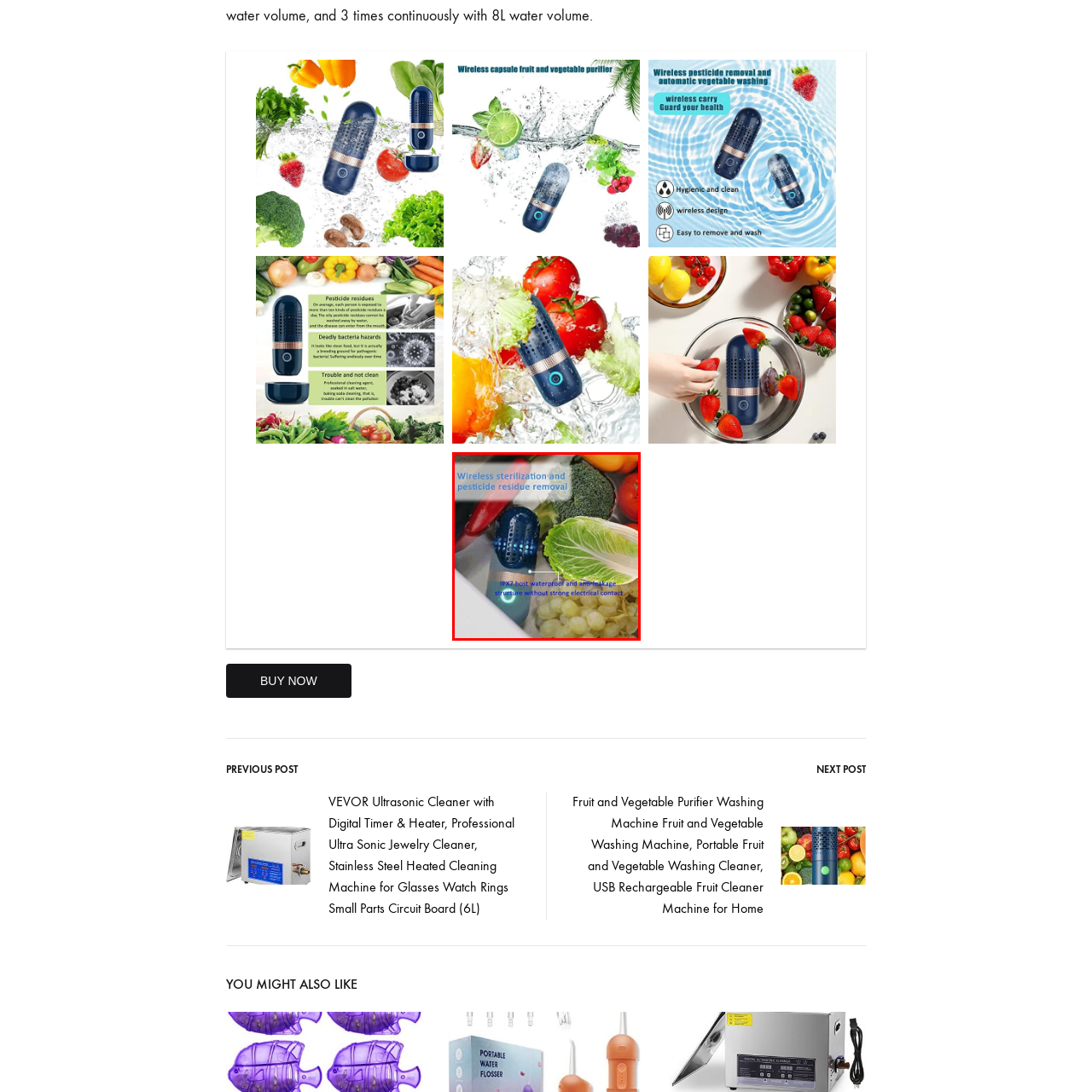What types of produce are shown in the image?
Analyze the image marked by the red bounding box and respond with an in-depth answer considering the visual clues.

The image showcases a visually appealing array of vibrant produce, including broccoli, red peppers, and fresh greens, which are positioned alongside the wireless device to highlight its modern functionality and practical benefits.